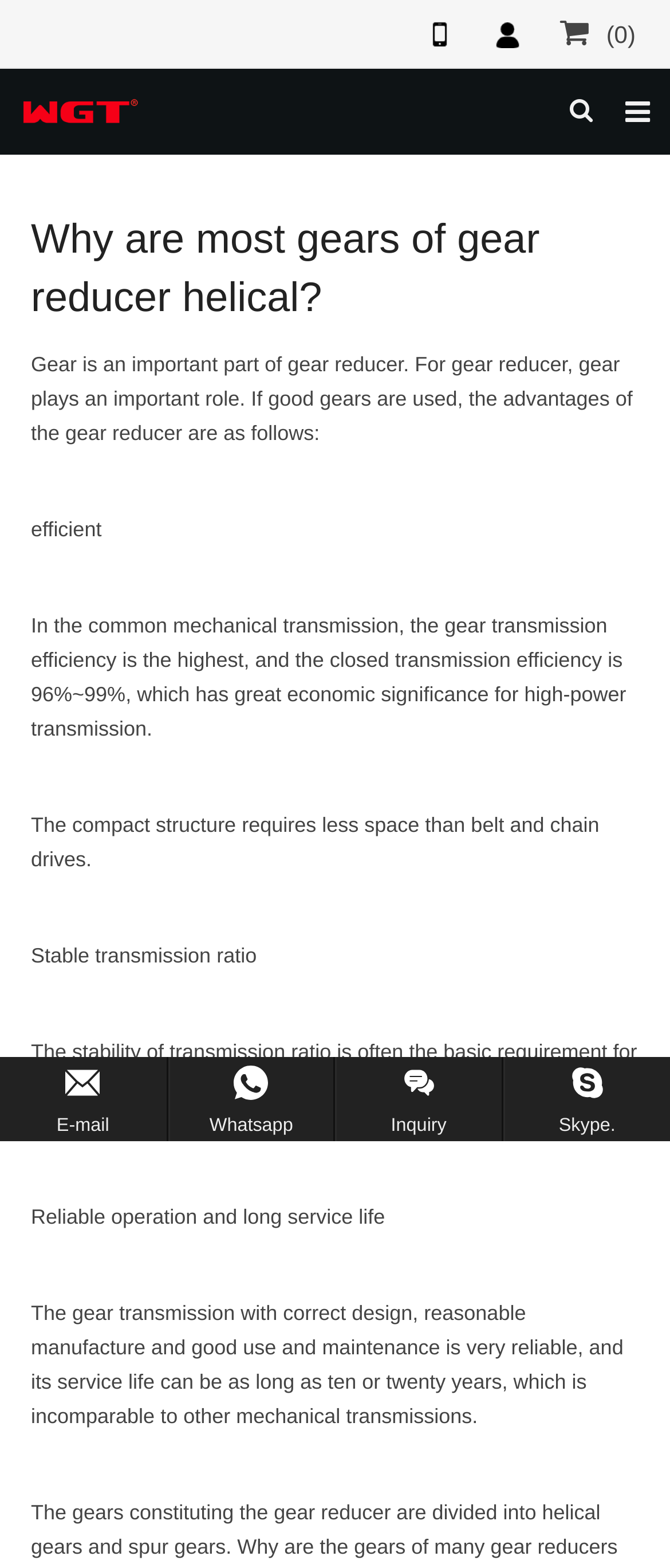Can you determine the bounding box coordinates of the area that needs to be clicked to fulfill the following instruction: "Click the 'Inquiry Us Now!' heading"?

[0.283, 0.704, 0.509, 0.723]